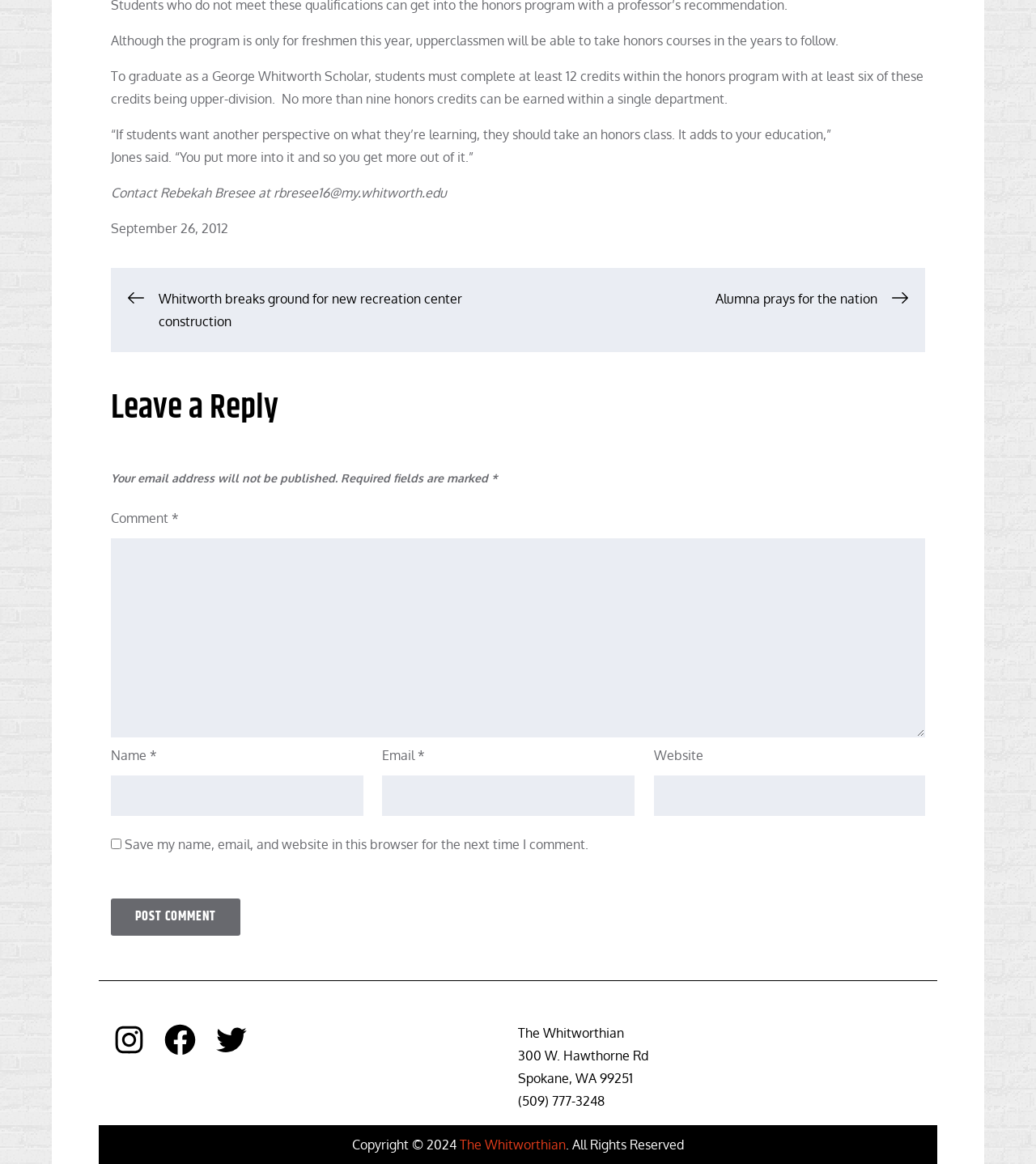What is the address of the university?
Carefully analyze the image and provide a thorough answer to the question.

The address of the university can be found at the bottom of the webpage, which is '300 W. Hawthorne Rd, Spokane, WA 99251'.